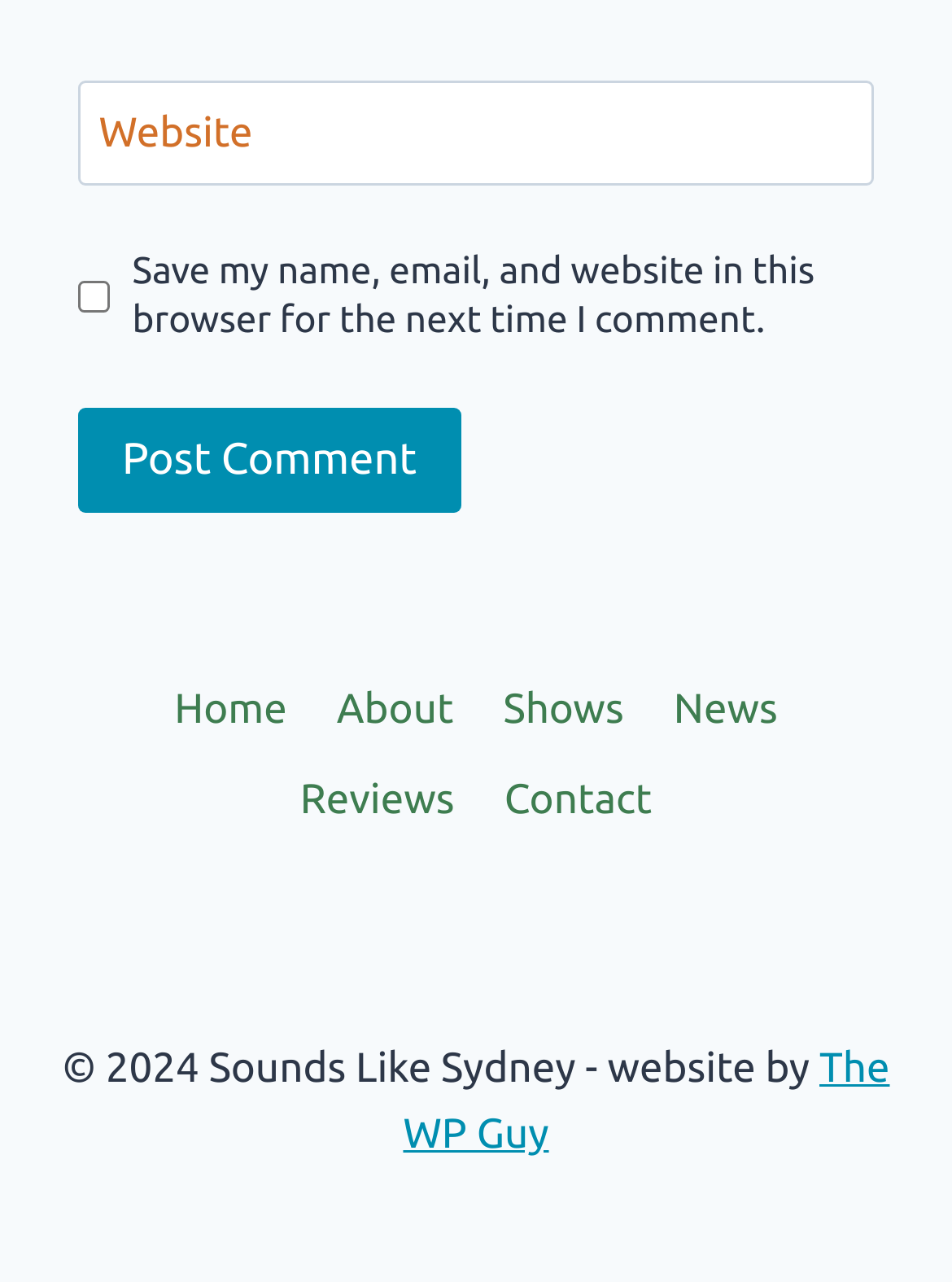Based on the visual content of the image, answer the question thoroughly: How many links are in the footer navigation?

The footer navigation has six links: 'Home', 'About', 'Shows', 'News', 'Reviews', and 'Contact'. These links are located at the bottom of the webpage and have bounding box coordinates that indicate their vertical position.